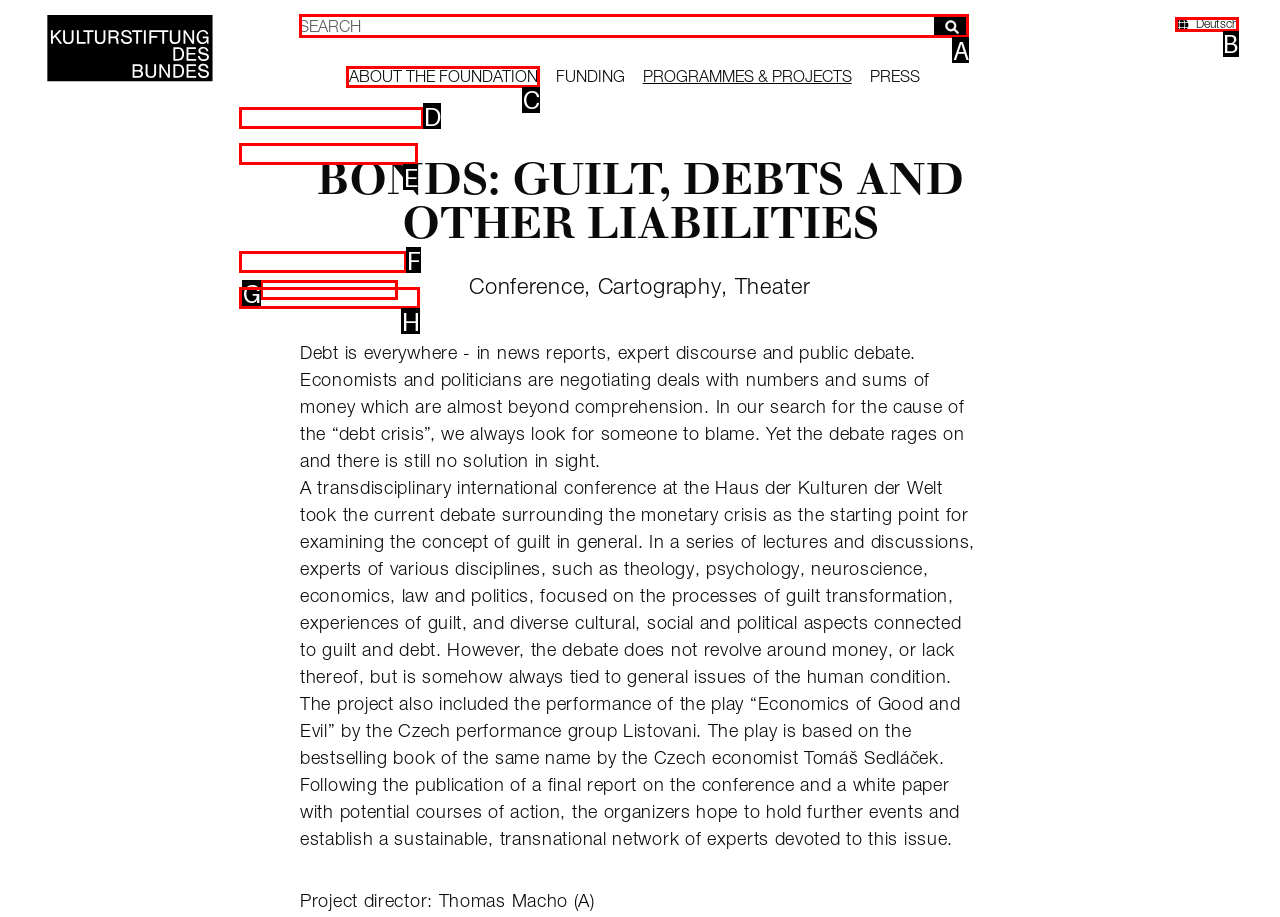Select the letter of the UI element you need to click to complete this task: Search for a term.

A